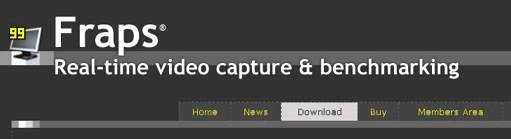What is the tagline of Fraps?
Answer the question with a single word or phrase, referring to the image.

Real-time video capture & benchmarking